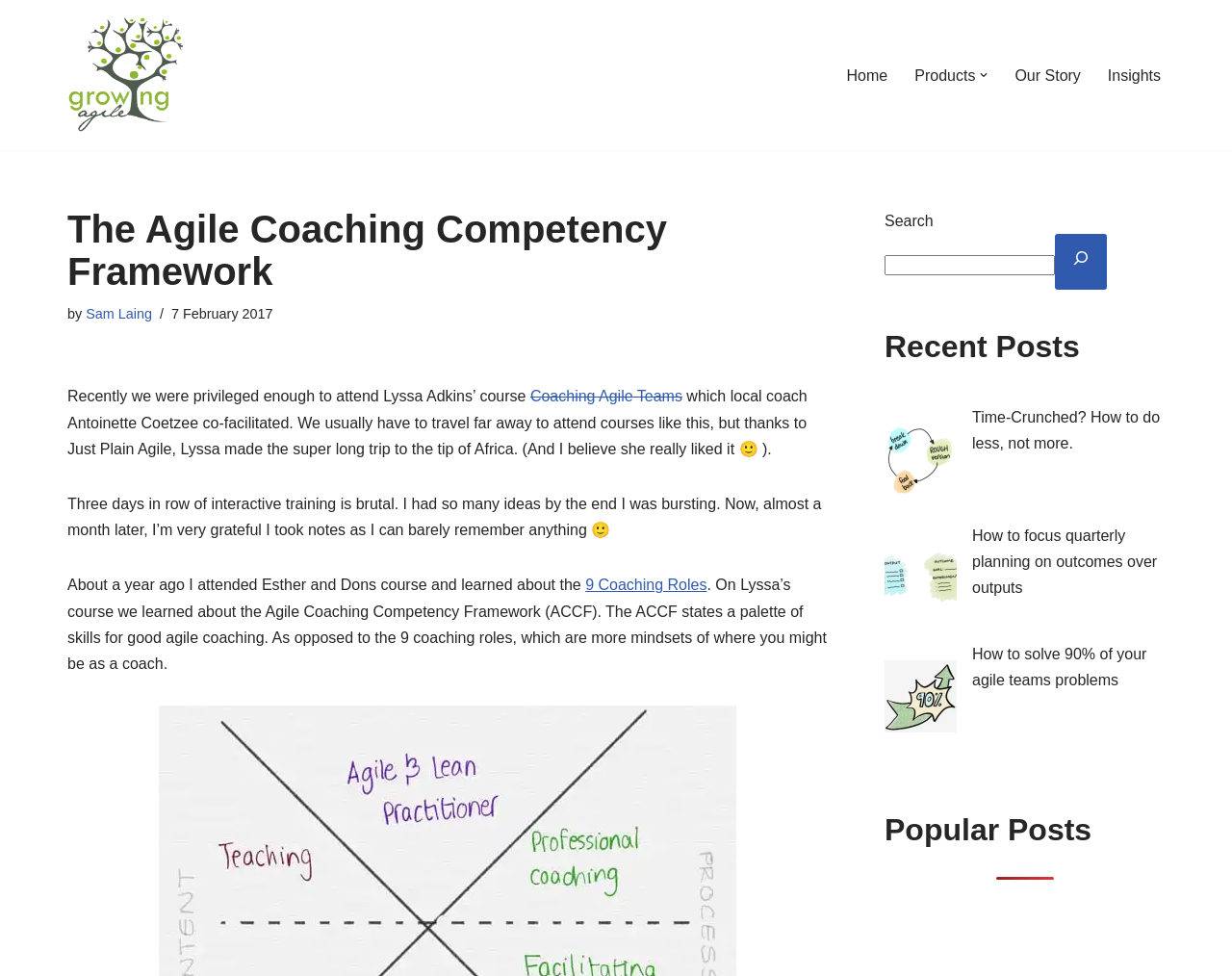What is the name of the framework mentioned in the webpage?
Based on the screenshot, answer the question with a single word or phrase.

Agile Coaching Competency Framework